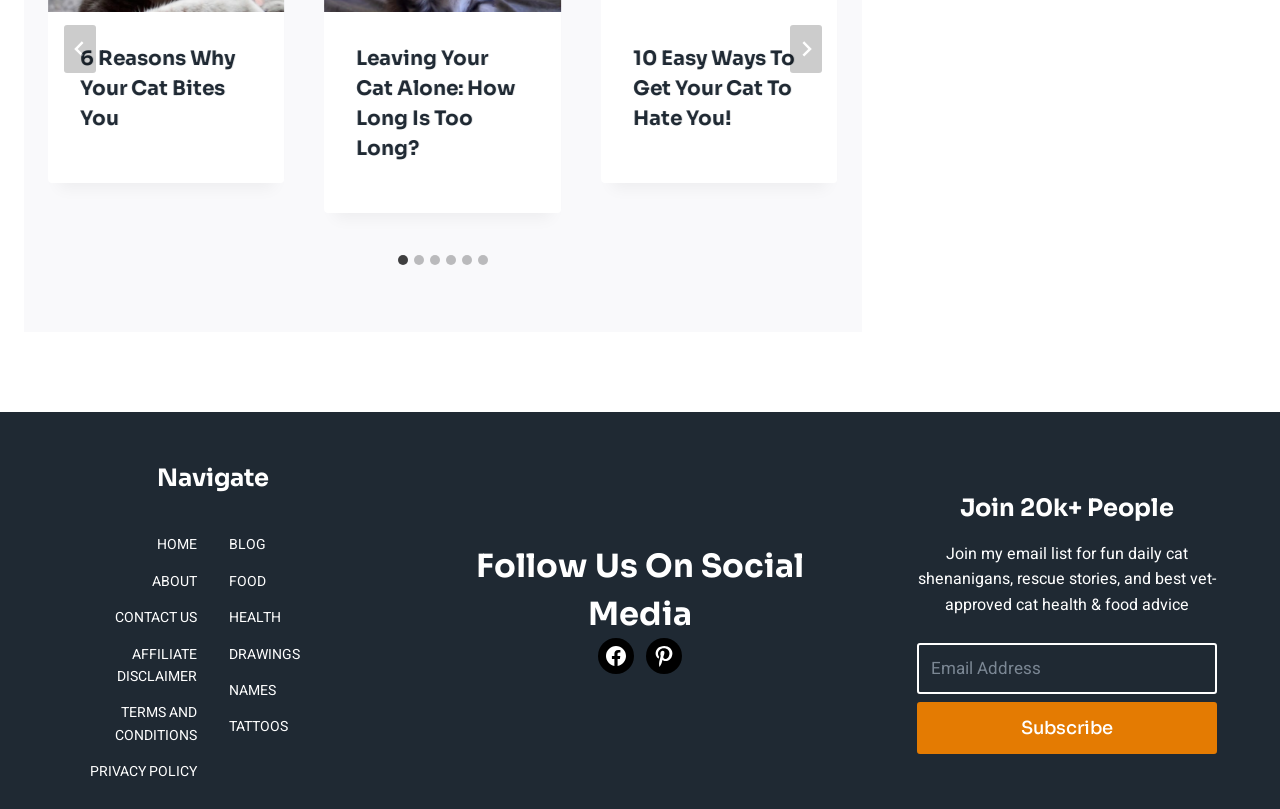What is the purpose of the 'Subscribe' button?
Look at the webpage screenshot and answer the question with a detailed explanation.

The 'Subscribe' button is located at the bottom of the webpage, and its position and description suggest that it is used to join an email list. The button is accompanied by a textbox for entering an email address, and the surrounding text indicates that users can join the email list to receive daily cat-related content.